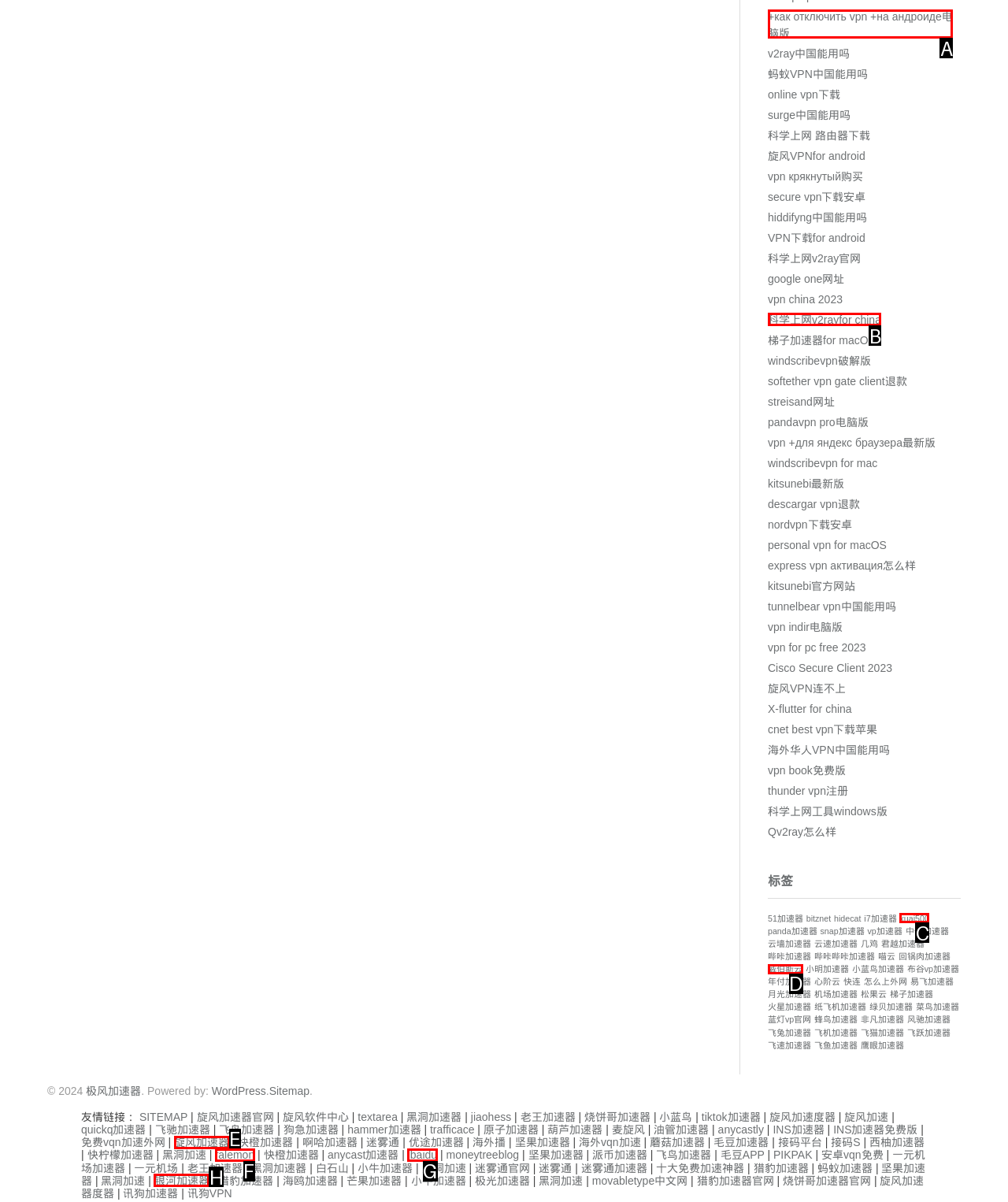Determine the HTML element to click for the instruction: View the page about how to disable VPN on Android.
Answer with the letter corresponding to the correct choice from the provided options.

A